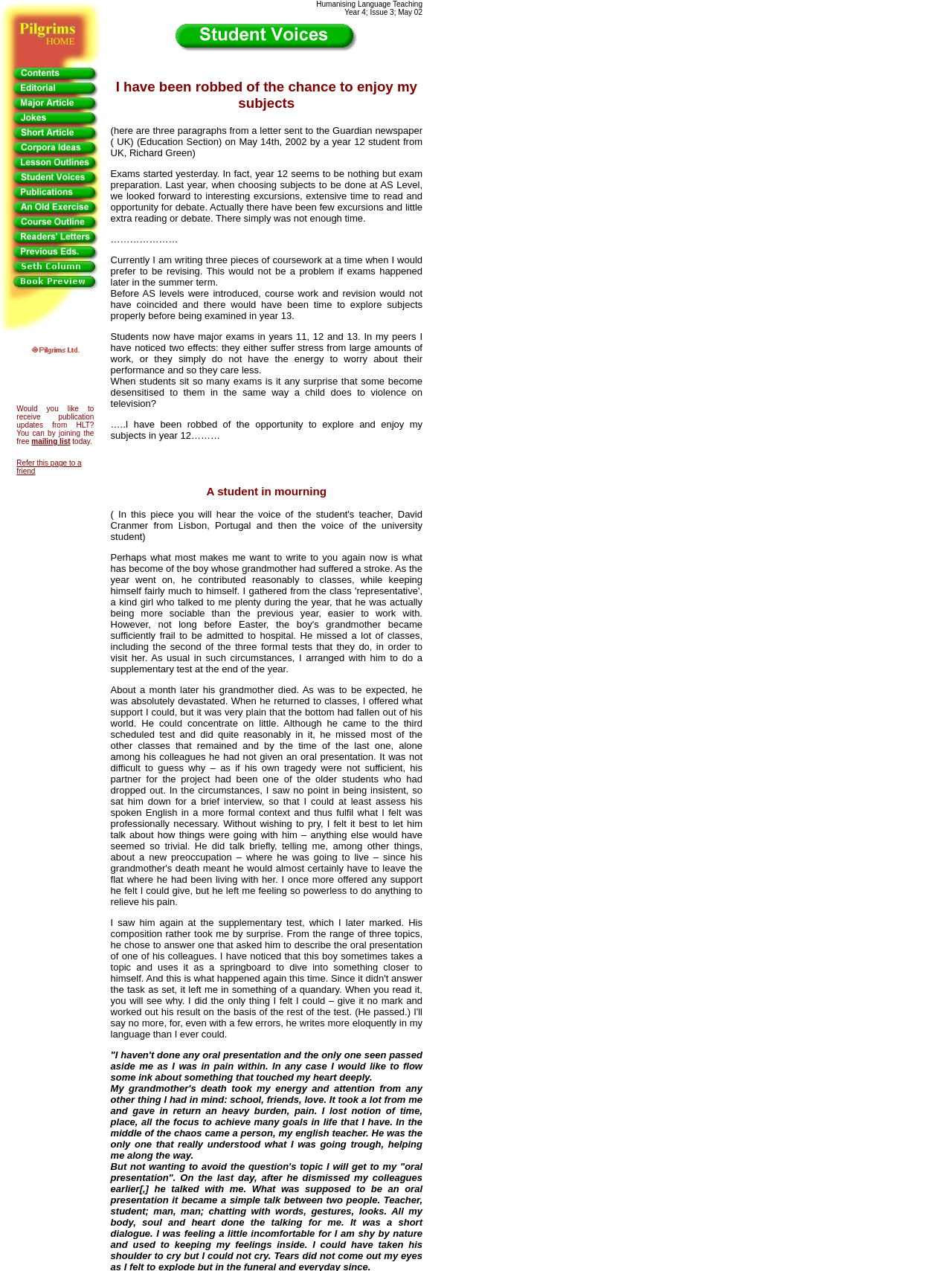Refer to the image and answer the question with as much detail as possible: What is the topic of the 'Lindstromberg Column'?

I looked for a description or text associated with the 'Lindstromberg Column' link, but did not find any information about the topic of the column.